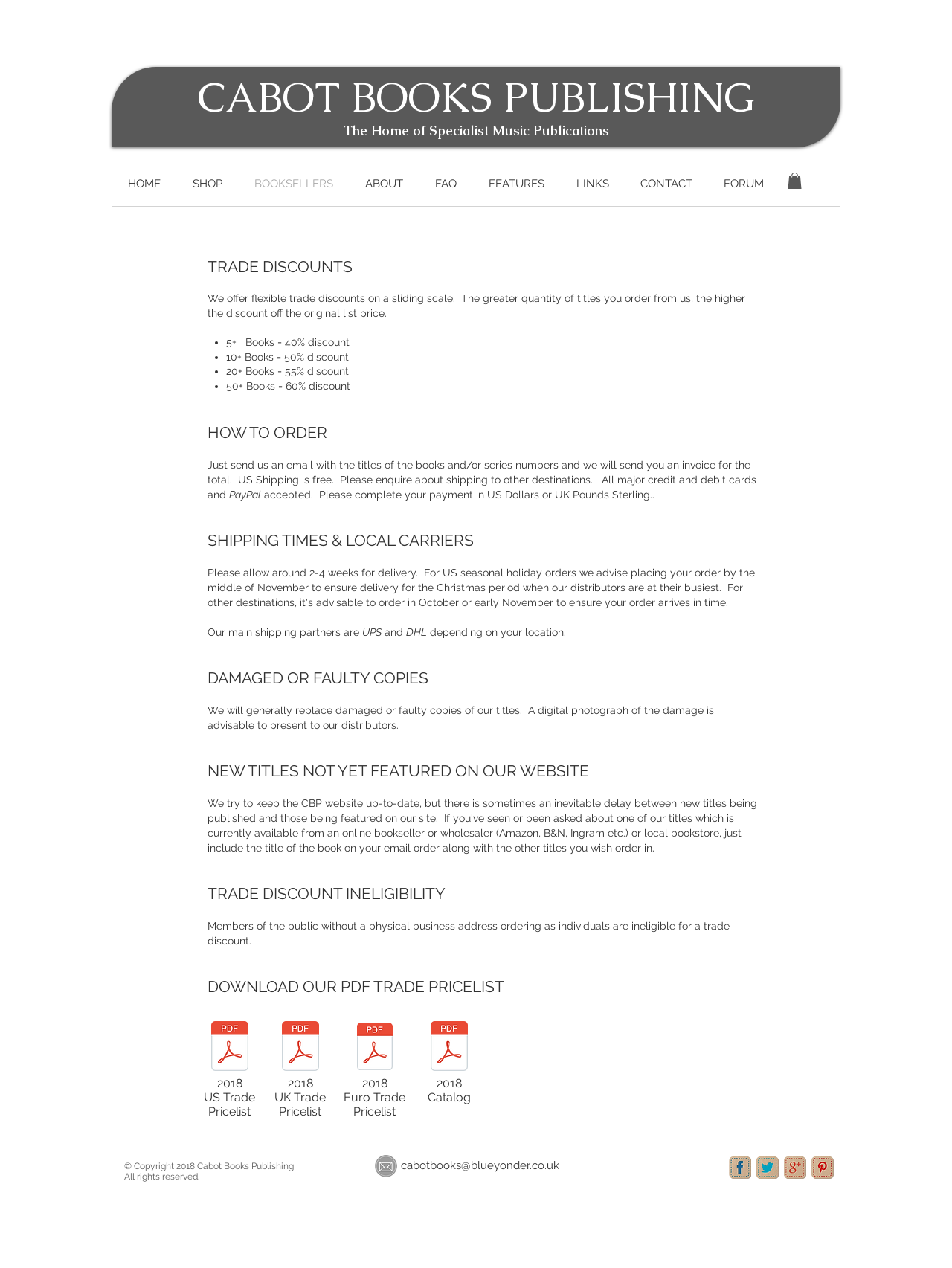Illustrate the webpage's structure and main components comprehensively.

The webpage is about Cabot Books Publishing, a specialist music publications company. At the top, there is a heading that reads "CABOT BOOKS PUBLISHING" followed by a subtitle "The Home of Specialist Music Publications". Below this, there is a navigation menu with links to various sections of the website, including "HOME", "SHOP", "BOOKSELLERS", "ABOUT", "FAQ", "FEATURES", "LINKS", "CONTACT", and "FORUM".

On the main content area, there is a section about trade discounts, which explains that the company offers flexible trade discounts on a sliding scale, depending on the quantity of titles ordered. There is a list of discounts, ranging from 40% for 5 or more books to 60% for 50 or more books.

Below this, there is a section about how to order, which explains that customers can send an email with the titles of the books they want to order, and the company will send an invoice for the total. The section also mentions that US shipping is free, and that the company accepts major credit and debit cards, as well as PayPal.

The next section is about shipping times and local carriers, which mentions that the company's main shipping partners are UPS and DHL, depending on the customer's location.

There are also sections about damaged or faulty copies, new titles not yet featured on the website, and trade discount ineligibility. The latter section explains that members of the public without a physical business address ordering as individuals are not eligible for a trade discount.

Towards the bottom of the page, there are links to download PDF price lists for different regions, including the US, UK, and EU. There are also headings and links to various catalogues and price lists for different years.

At the very bottom of the page, there is a copyright notice and a link to the company's email address. There is also a social bar with links to the company's Facebook, Twitter, Google, and Pinterest pages.